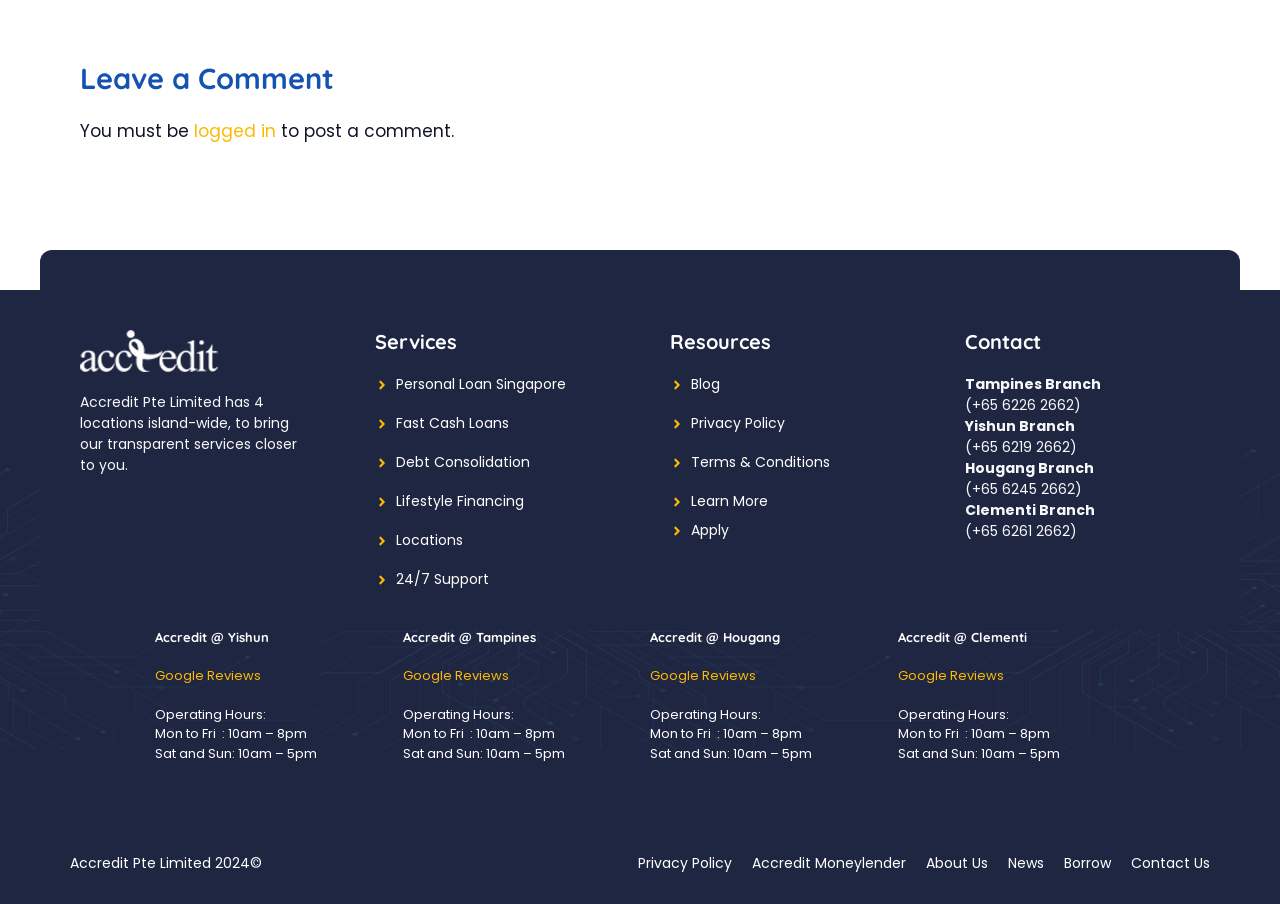Could you please study the image and provide a detailed answer to the question:
How many locations does Accredit Pte Limited have?

Based on the webpage, Accredit Pte Limited has 4 locations island-wide, as stated in the text 'Accredit Pte Limited has 4 locations island-wide, to bring our transparent services closer to you.'